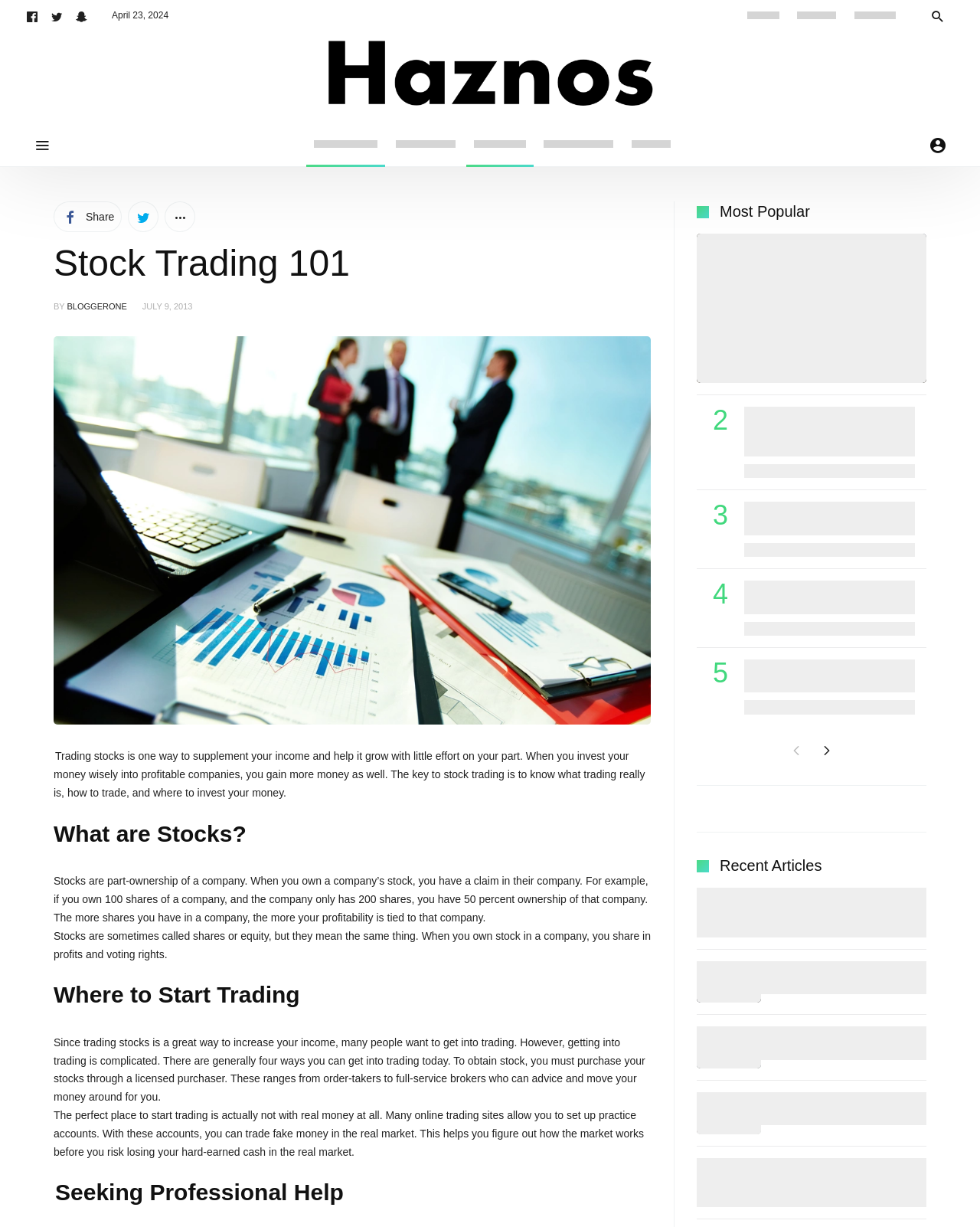Use a single word or phrase to answer the following:
How many articles are listed under 'Most Popular'?

4